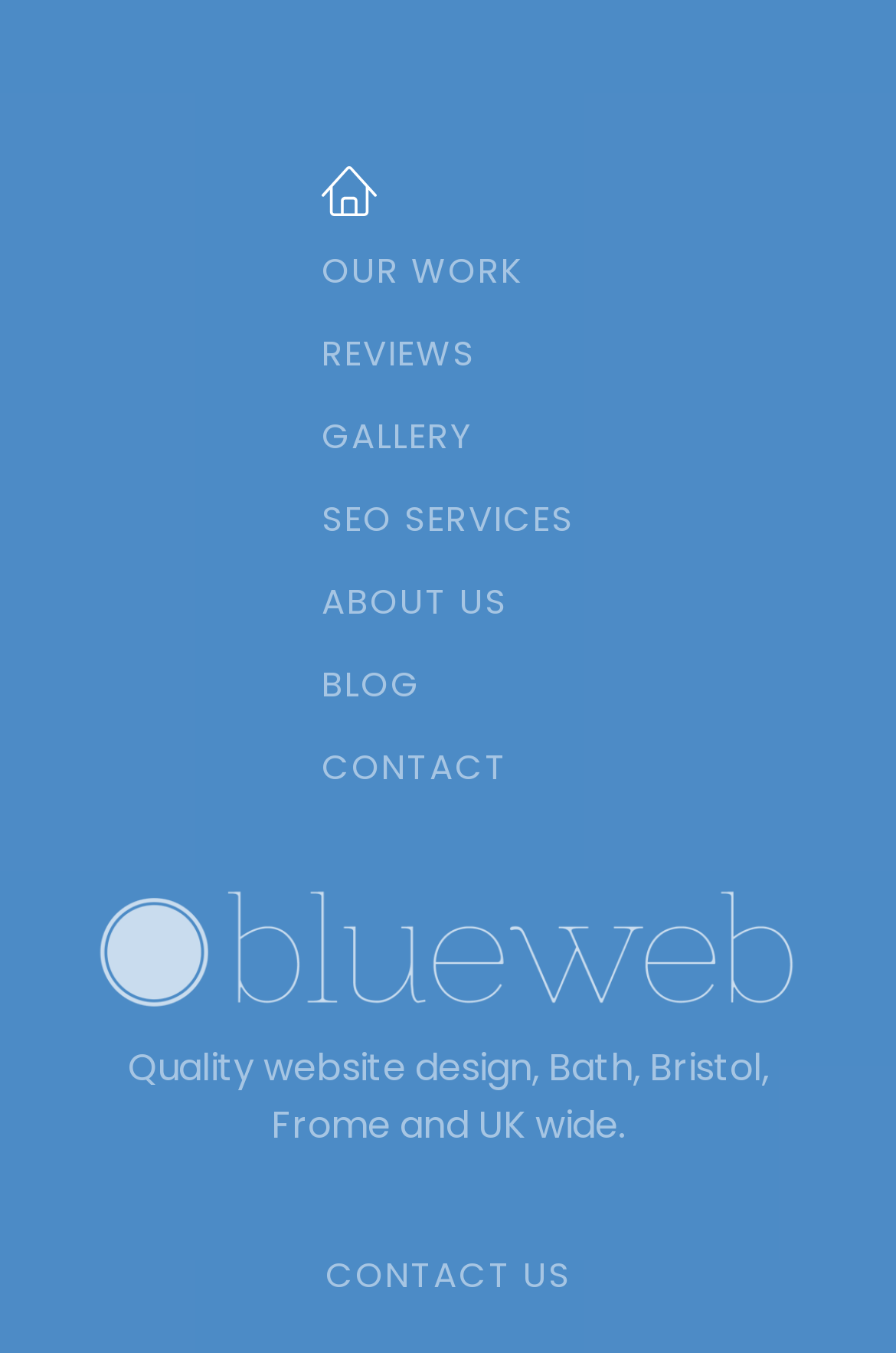Identify the bounding box coordinates of the clickable section necessary to follow the following instruction: "click the home icon". The coordinates should be presented as four float numbers from 0 to 1, i.e., [left, top, right, bottom].

[0.359, 0.123, 0.421, 0.16]